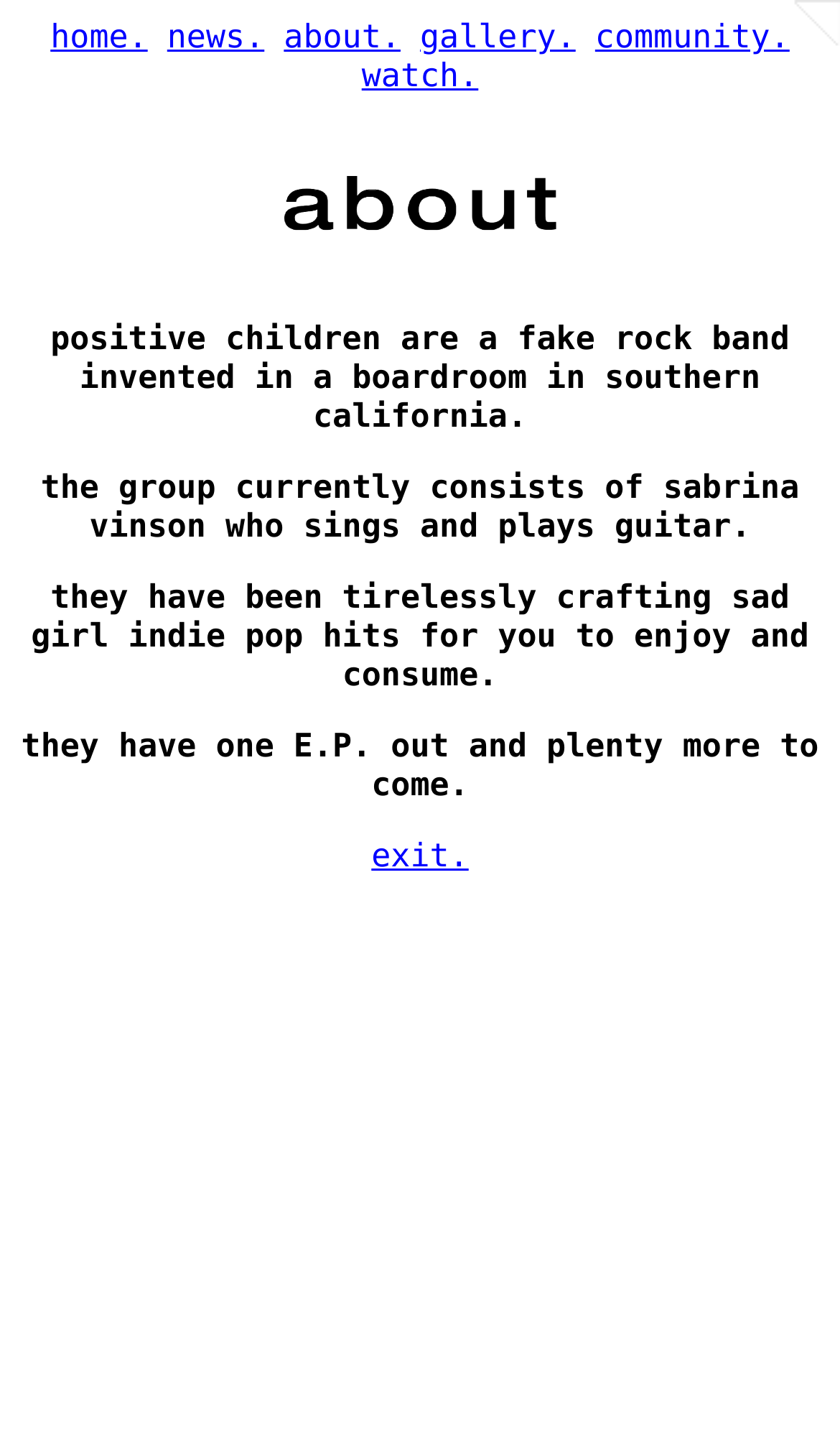Generate an in-depth caption that captures all aspects of the webpage.

The webpage is about "Positive Children", a fake rock band invented in a boardroom in Southern California. At the top of the page, there are five navigation links: "home", "news", "about", "gallery", and "community", aligned horizontally from left to right. Below these links, there is a large image that spans almost the entire width of the page.

To the left of the image, there are four paragraphs of text that provide information about the band. The first paragraph introduces the band, the second paragraph describes the band's current members, the third paragraph talks about their music style, and the fourth paragraph mentions their discography.

On the right side of the image, there is a link "watch" and below it, a link "exit". At the very top right corner of the page, there is a small image with the text "Killjoy".